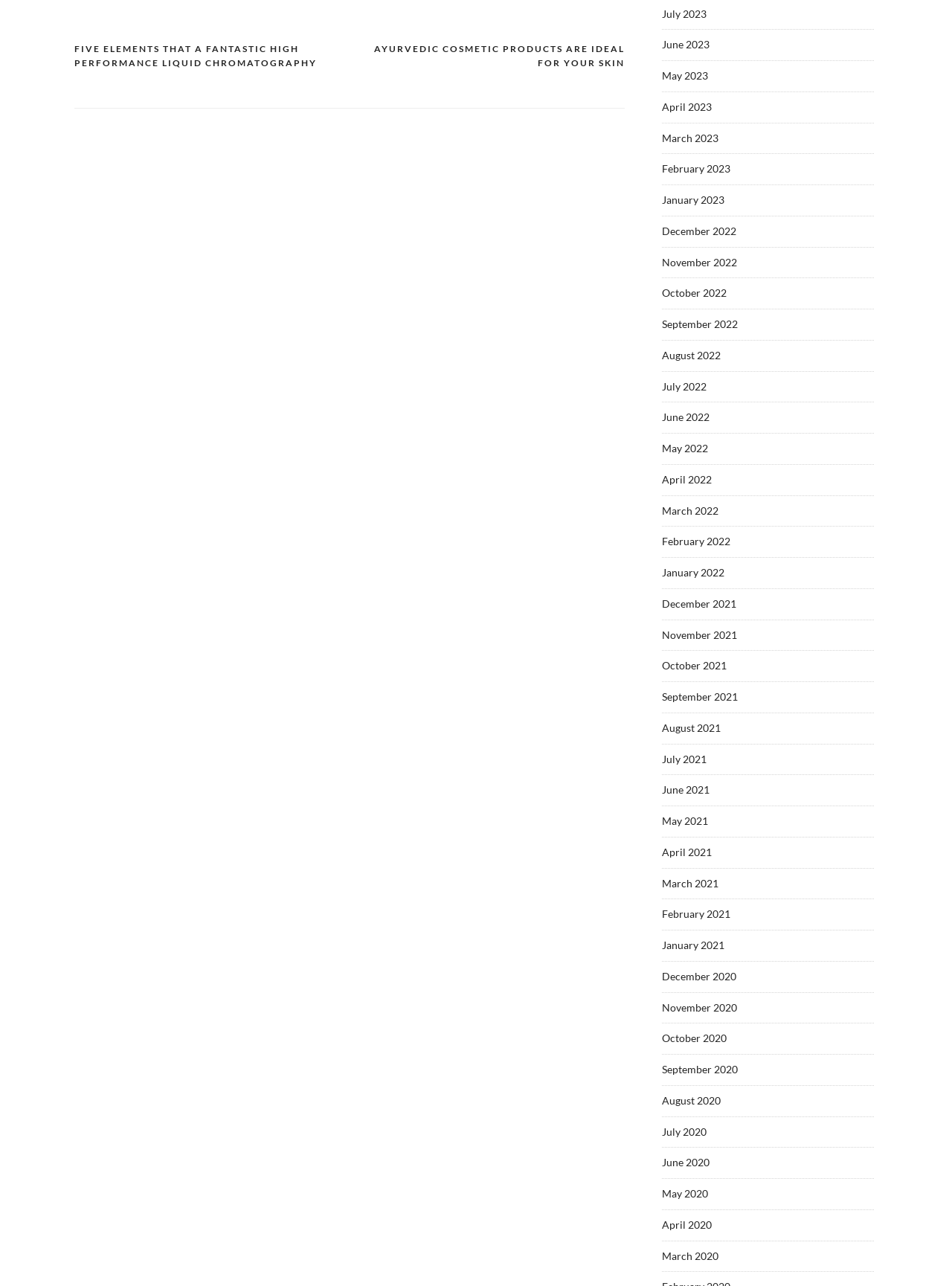Please specify the bounding box coordinates of the clickable region necessary for completing the following instruction: "Click on 'AYURVEDIC COSMETIC PRODUCTS ARE IDEAL FOR YOUR SKIN'". The coordinates must consist of four float numbers between 0 and 1, i.e., [left, top, right, bottom].

[0.367, 0.032, 0.656, 0.055]